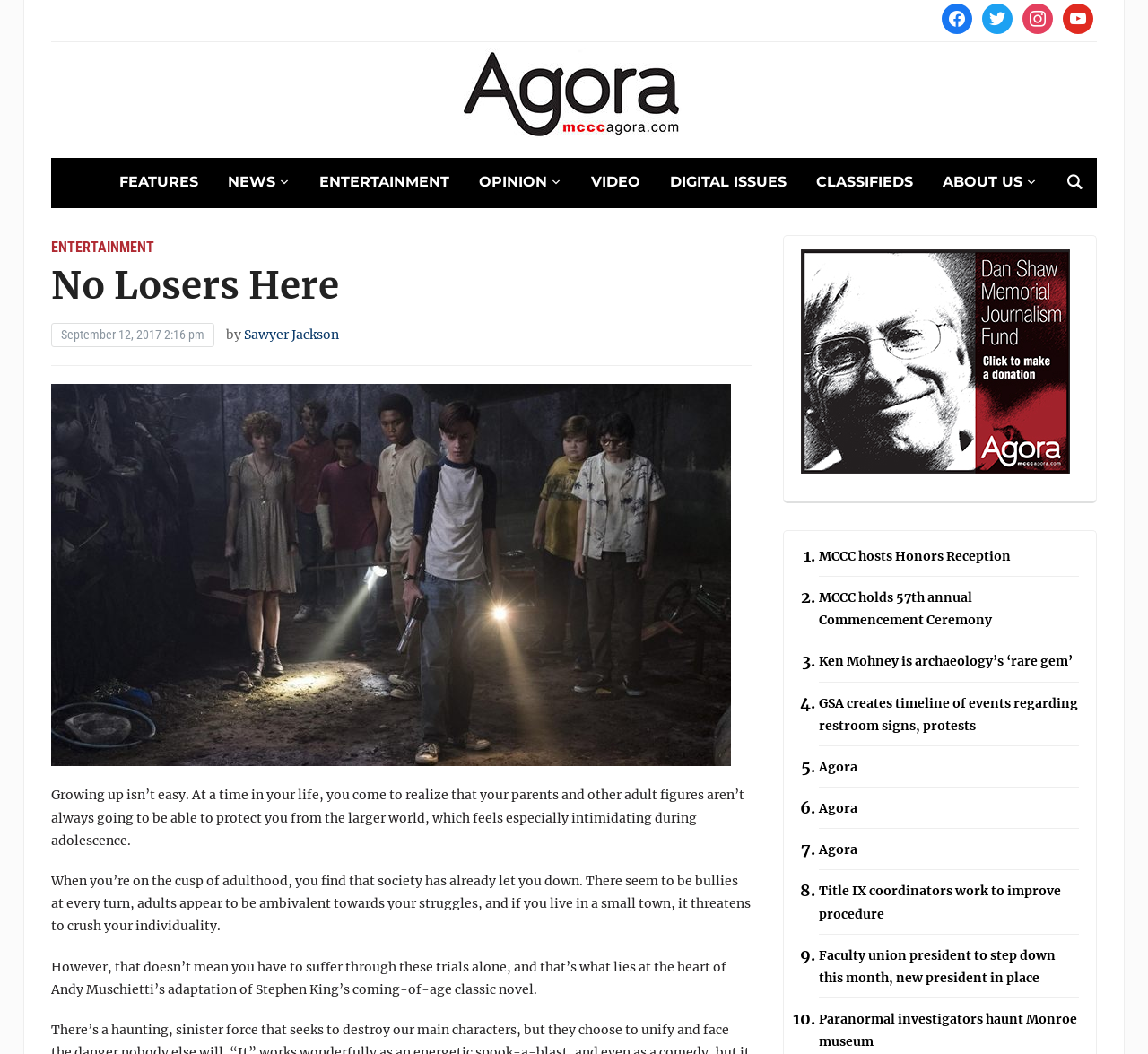What is the topic of the article?
Refer to the screenshot and respond with a concise word or phrase.

Coming-of-age